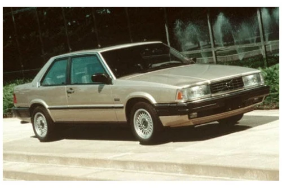What is the Volvo 780 Turbo known for?
Offer a detailed and exhaustive answer to the question.

According to the caption, the Volvo 780 Turbo is known for combining style with reliable engineering, and it is described as a model that represents a significant era in automotive history, suggesting that it is notable for both its performance and luxury features.